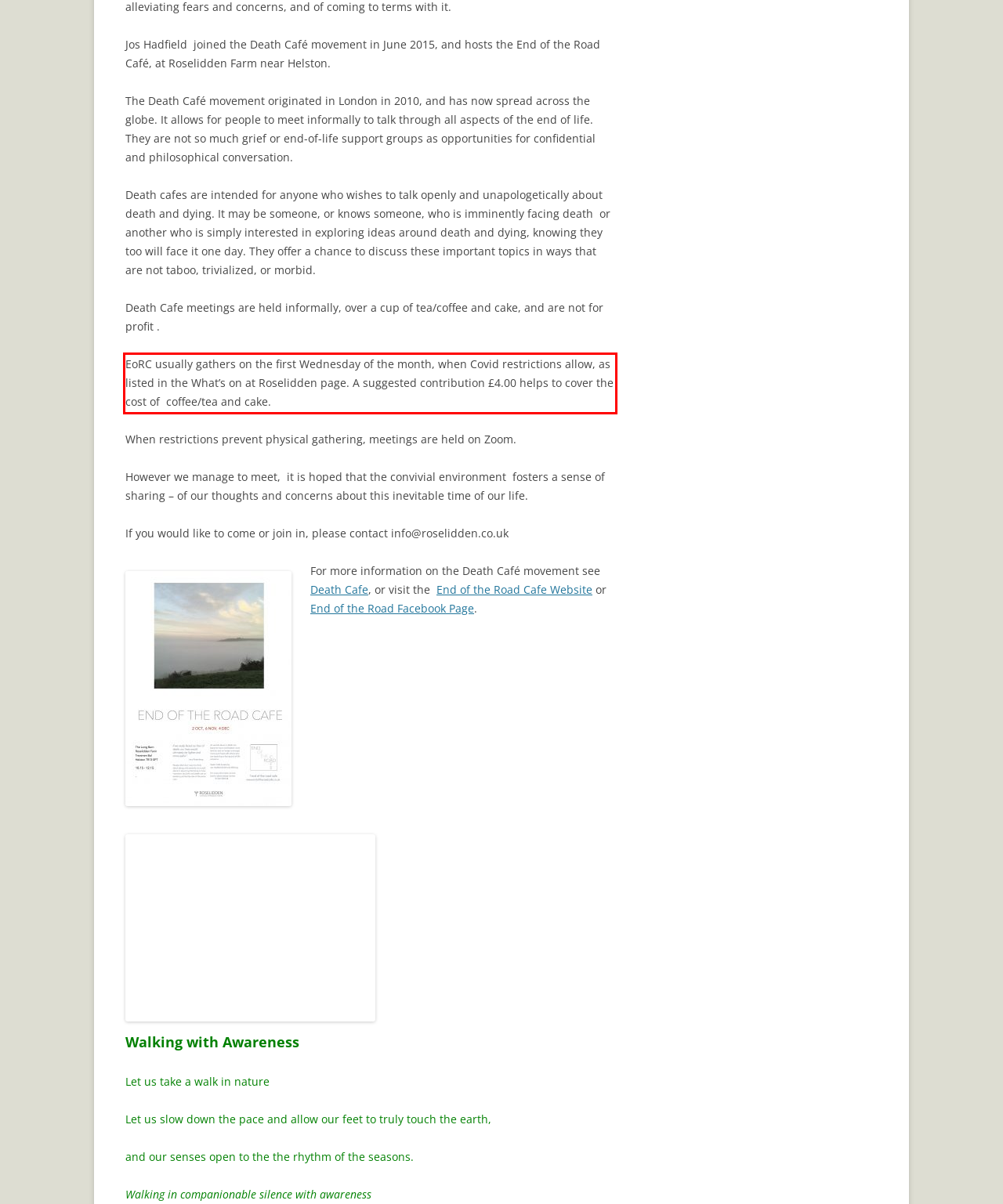Analyze the webpage screenshot and use OCR to recognize the text content in the red bounding box.

EoRC usually gathers on the first Wednesday of the month, when Covid restrictions allow, as listed in the What’s on at Roselidden page. A suggested contribution £4.00 helps to cover the cost of coffee/tea and cake.